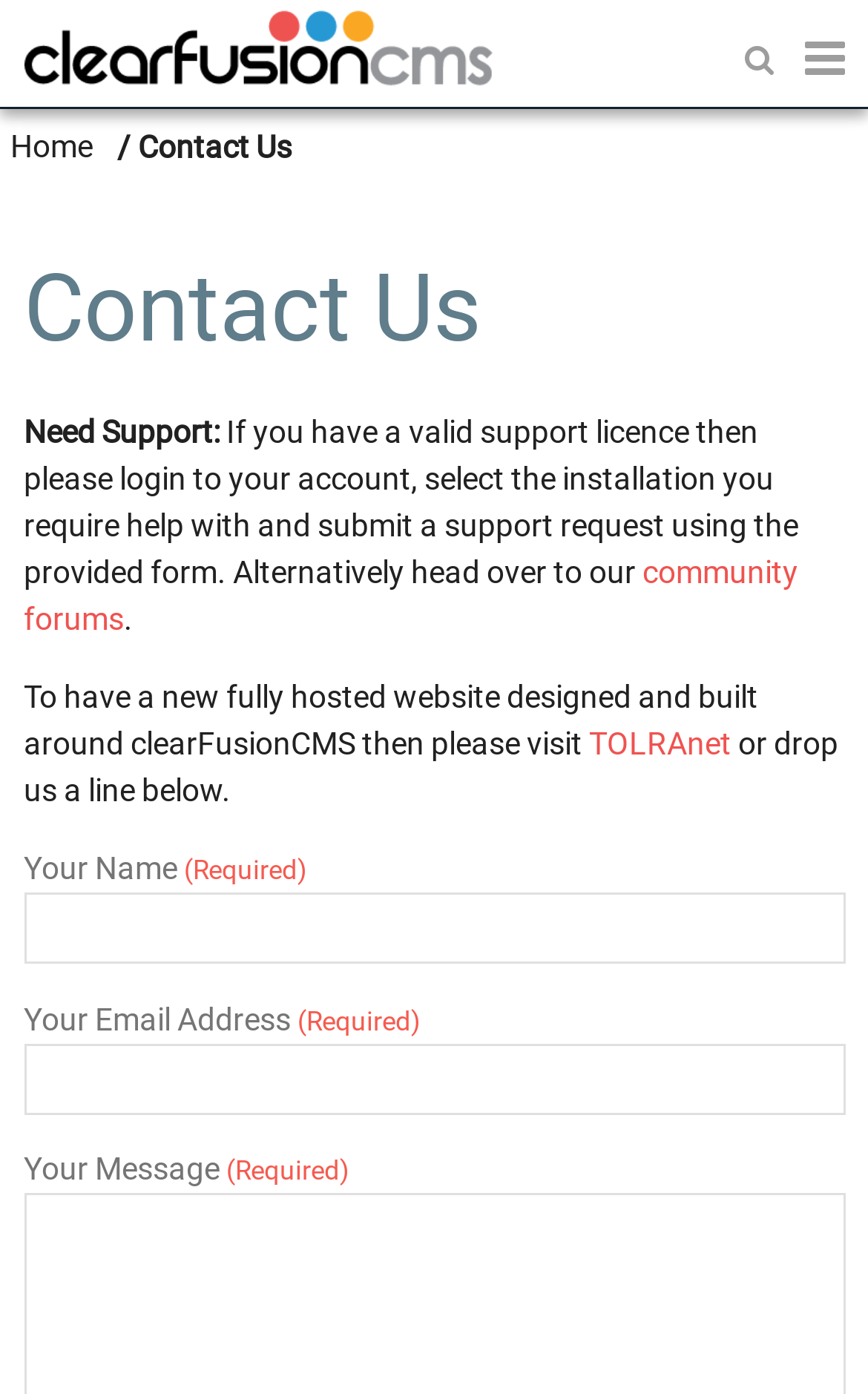What is the purpose of this webpage?
Provide a detailed and extensive answer to the question.

Based on the webpage's content, it appears to be a contact page where users can reach out to the website's administrators or support team for various reasons, such as seeking help with their clearFusionCMS installation or requesting a new website design.